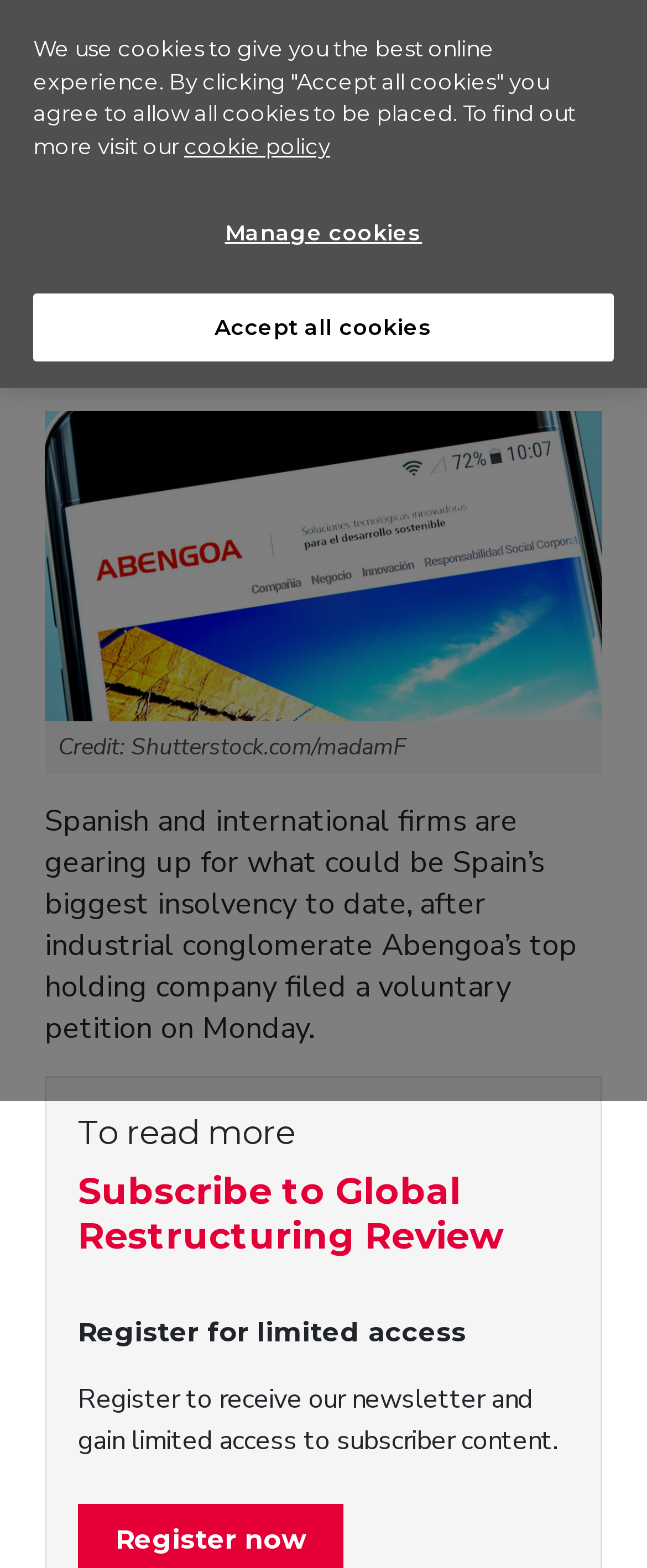What is the source of the image?
Please provide a comprehensive answer to the question based on the webpage screenshot.

The answer can be found in the StaticText element with the text 'Credit: Shutterstock.com/madamF', which is likely the source of the image used in the article.